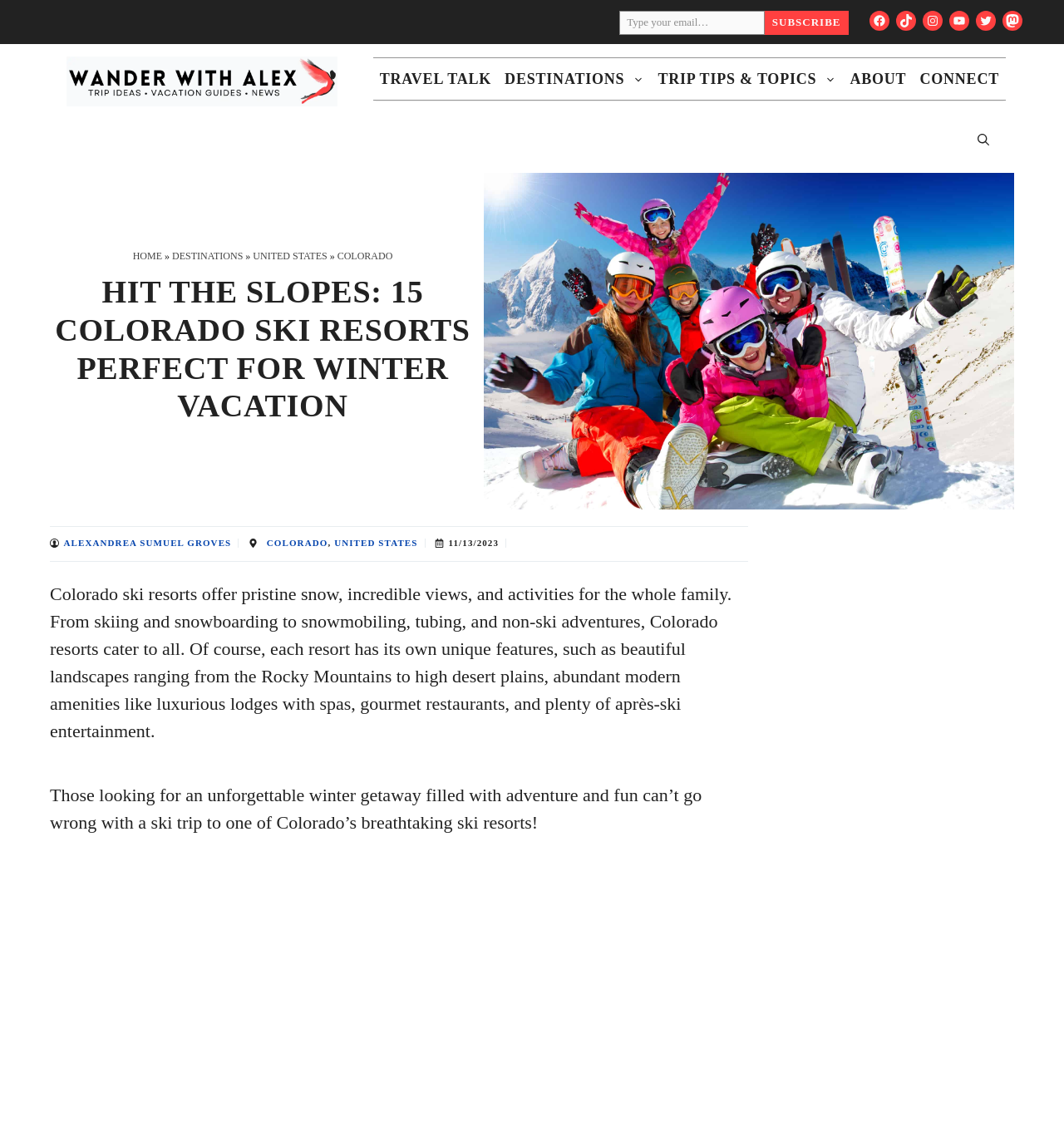What is the topic of this webpage?
Look at the image and answer with only one word or phrase.

Colorado ski resorts